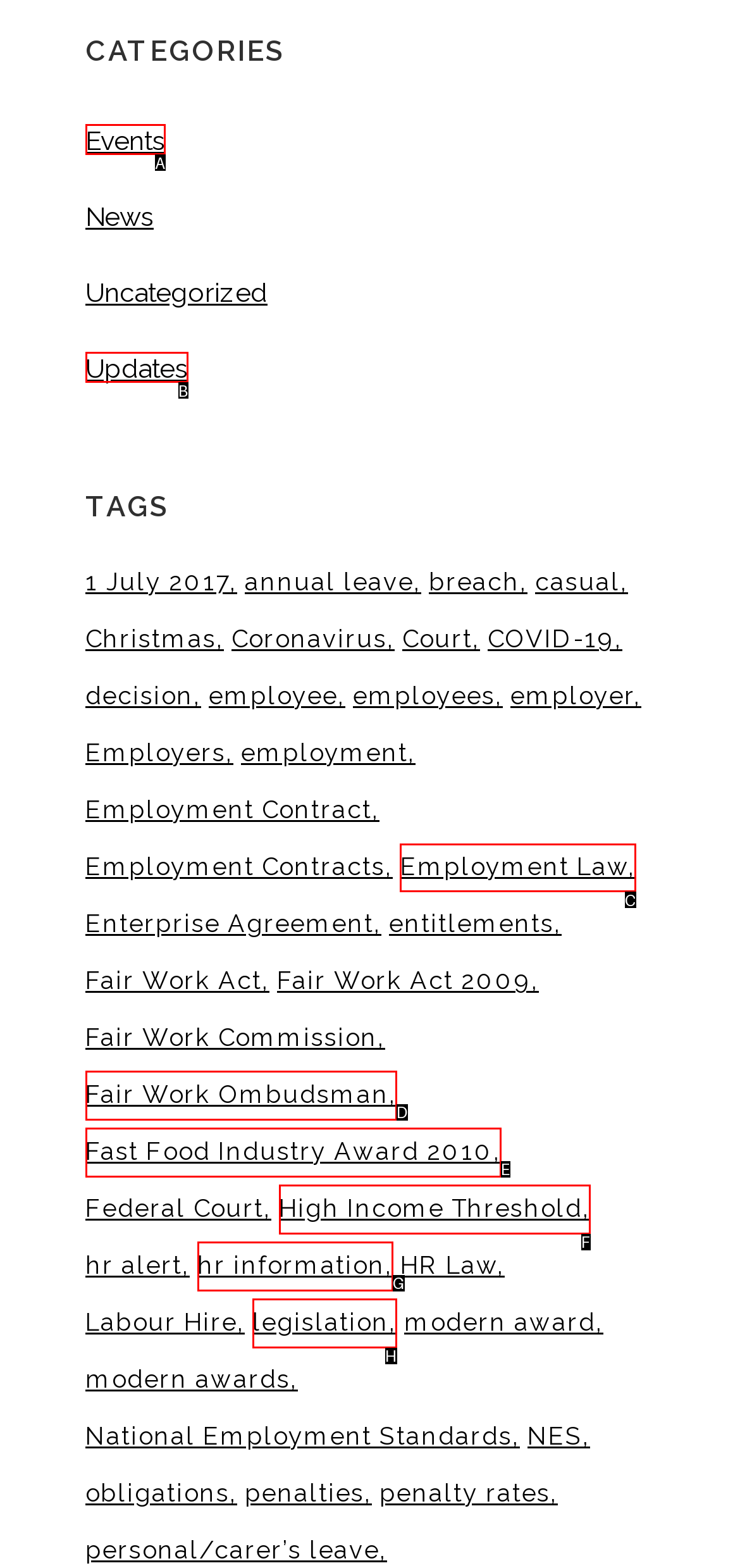Identify the correct HTML element to click to accomplish this task: Read about 'Employment Law'
Respond with the letter corresponding to the correct choice.

C